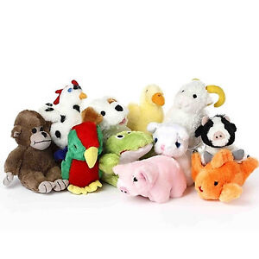What is the purpose of these plush toys?
Based on the image, answer the question with a single word or brief phrase.

Entertainment and socialization